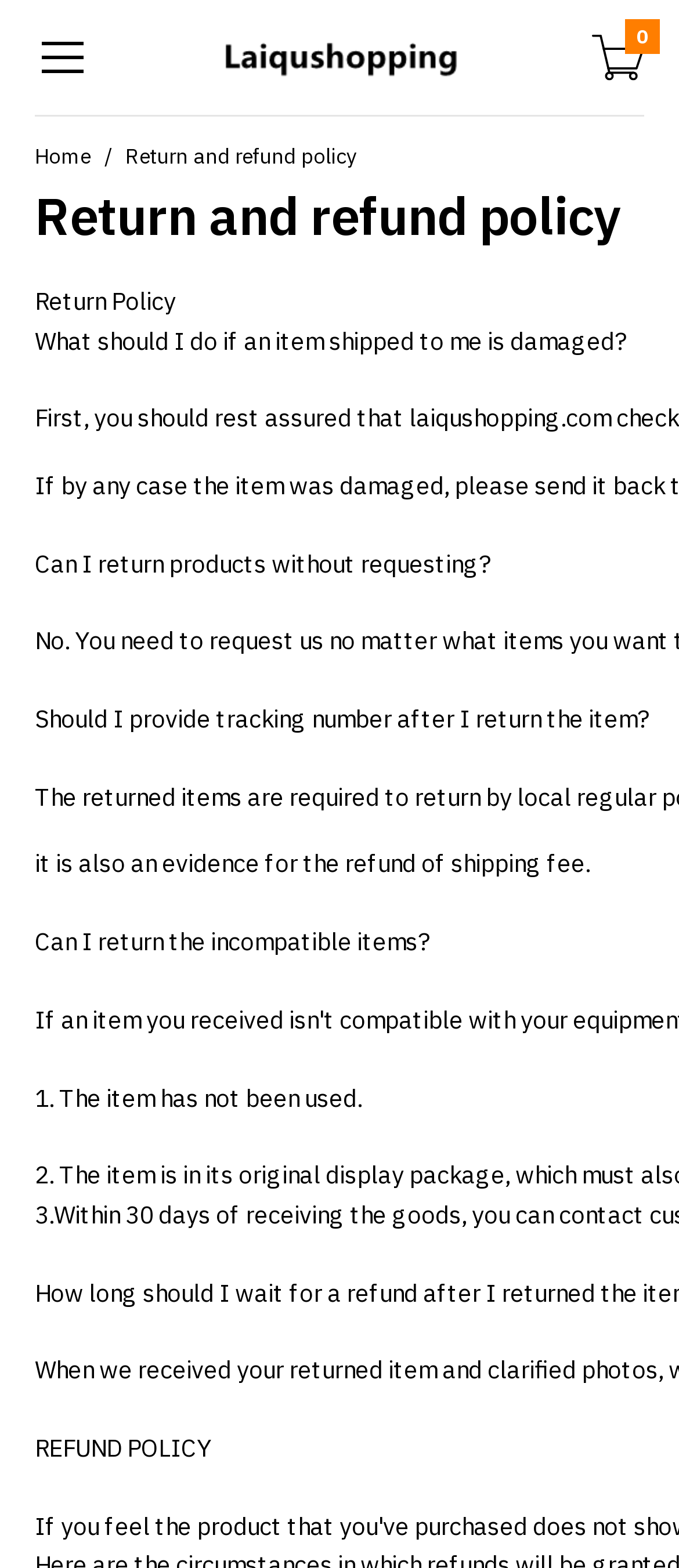What is the last section of the return and refund policy?
Provide a fully detailed and comprehensive answer to the question.

The last section of the return and refund policy is 'REFUND POLICY' because it is the last StaticText element on the webpage, and it is likely that it summarizes the refund policy of the website.